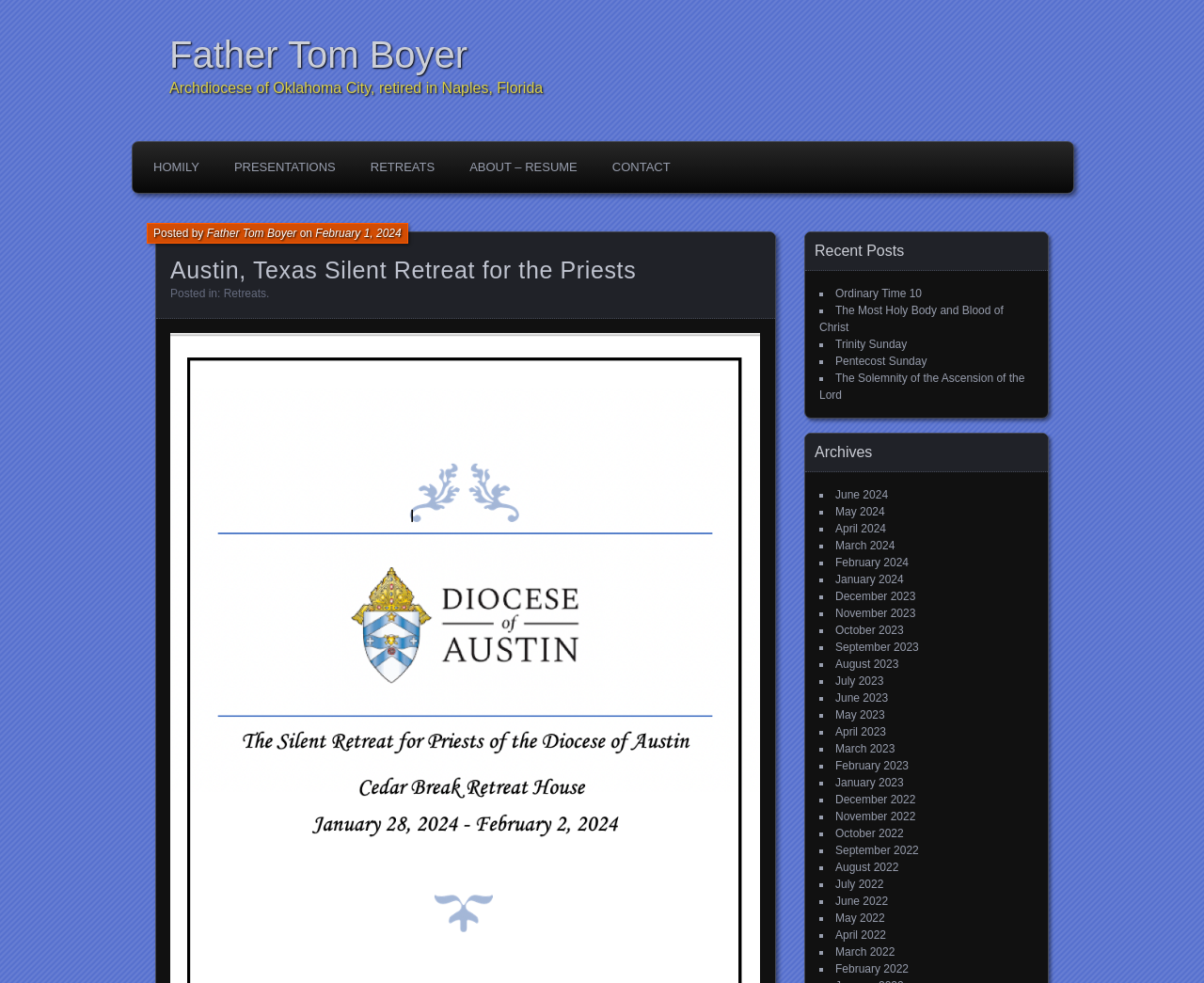Please identify the bounding box coordinates of the element's region that needs to be clicked to fulfill the following instruction: "Customize this template". The bounding box coordinates should consist of four float numbers between 0 and 1, i.e., [left, top, right, bottom].

None